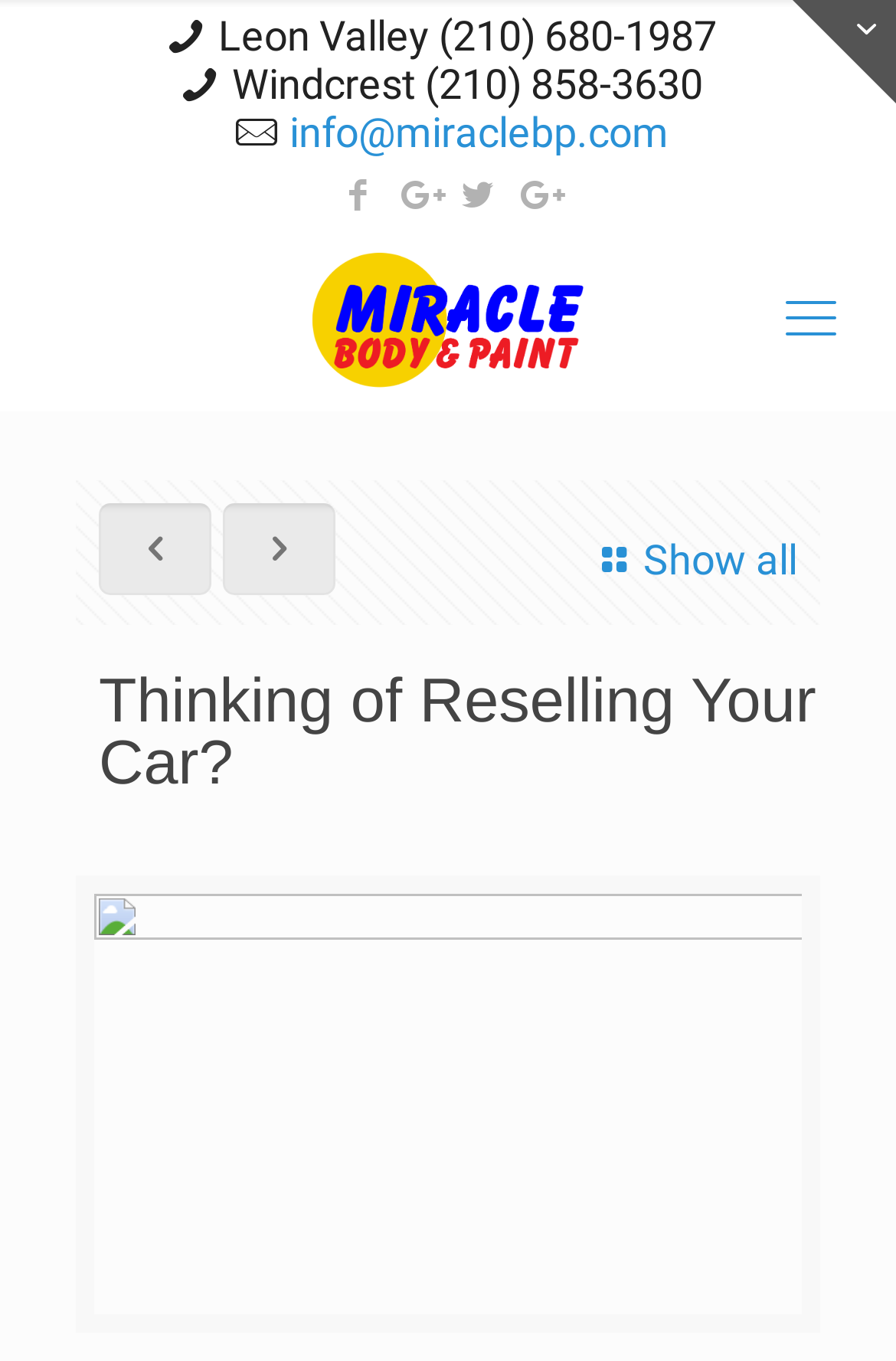Provide an in-depth caption for the webpage.

The webpage is about a San Antonio auto body shop and collision repair center. At the top right corner, there are several social media links, including Facebook, Twitter, and Instagram, represented by their respective icons. Below these icons, there is a logo of the company, "miracle-logo", which is an image. 

On the top left side, there are three links to contact information: two phone numbers for different locations, Leon Valley and Windcrest, and an email address. 

In the middle of the page, there is a heading that reads "Thinking of Reselling Your Car?" which is the main title of the webpage. 

At the bottom left side, there are three more links, represented by icons, which are not specified. On the right side of these links, there is a "Show all" button.